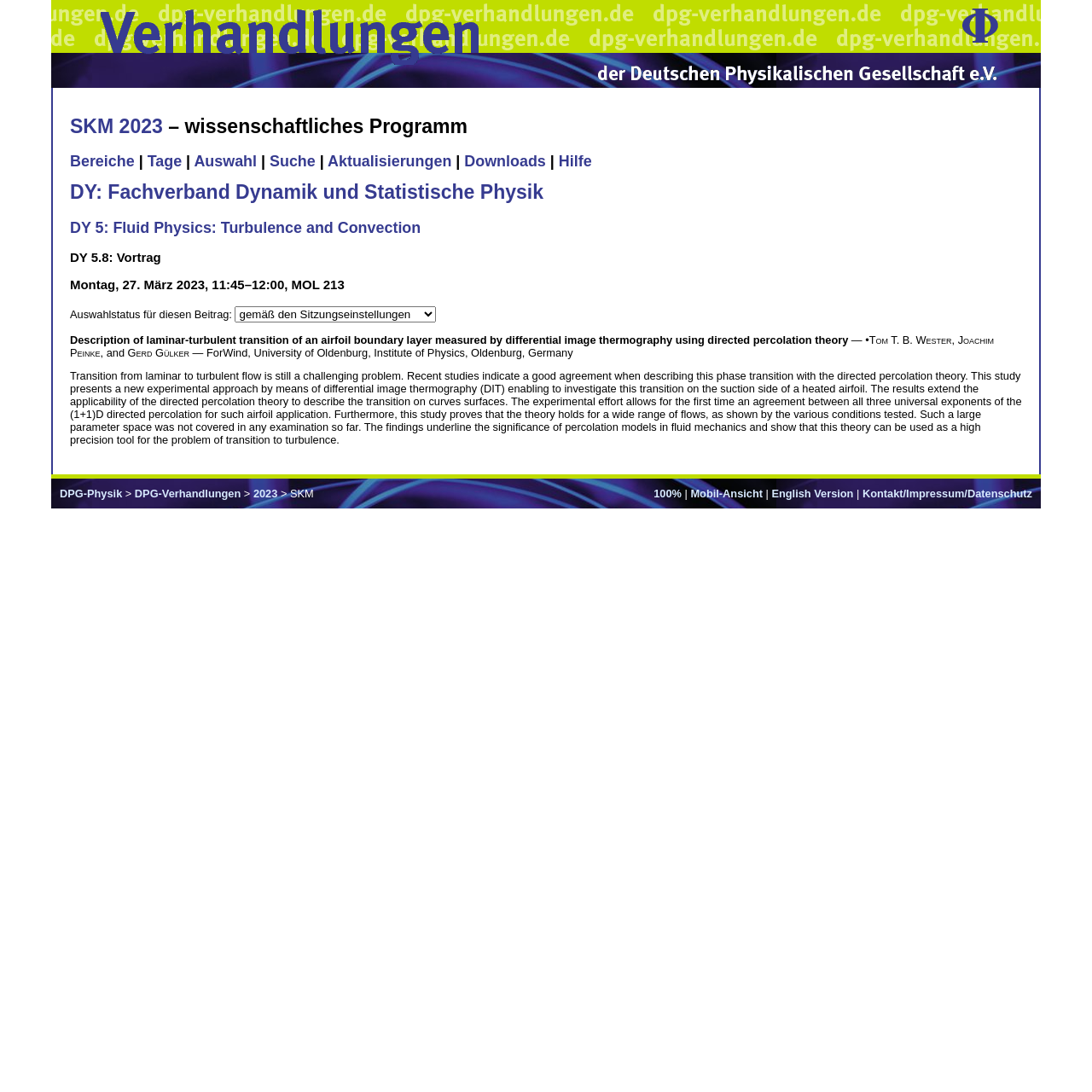Please identify the bounding box coordinates of the region to click in order to complete the given instruction: "Switch to the English version of the page". The coordinates should be four float numbers between 0 and 1, i.e., [left, top, right, bottom].

[0.707, 0.446, 0.782, 0.458]